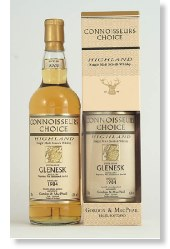What is the characteristic of the whisky's flavor profile?
Based on the image, provide your answer in one word or phrase.

Rich and smoky